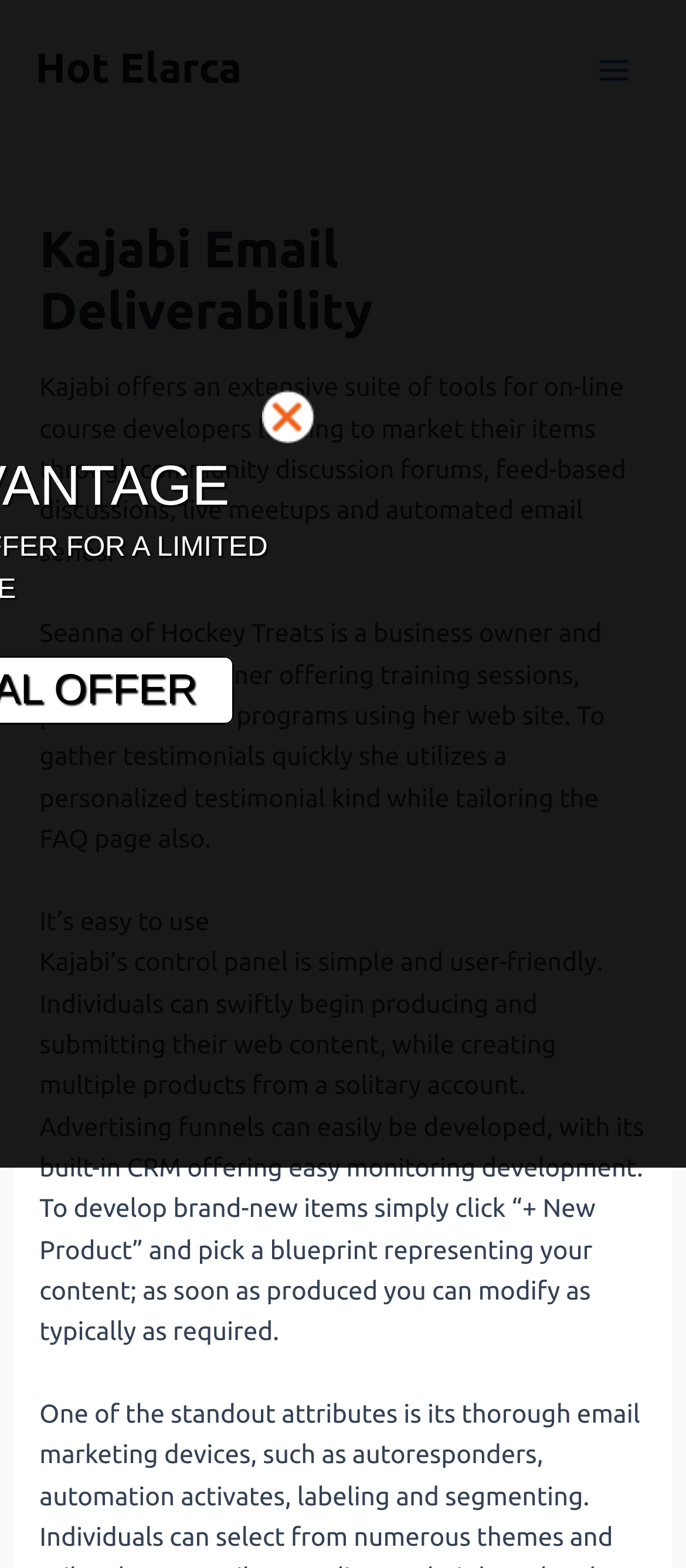What is the purpose of the testimonial kind used by Seanna?
Using the image as a reference, give a one-word or short phrase answer.

To gather testimonials quickly